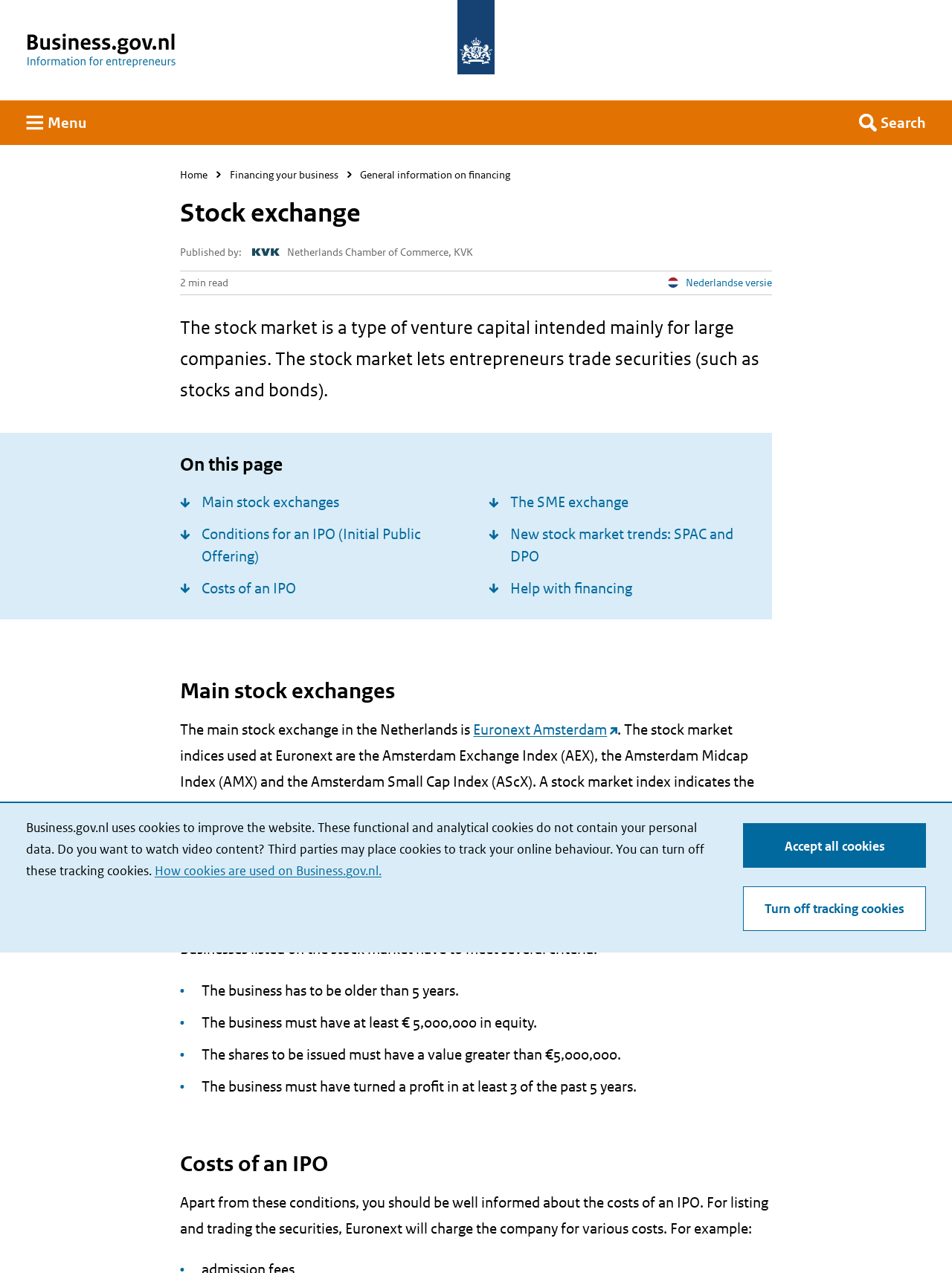Locate the bounding box coordinates of the clickable area to execute the instruction: "Get help with financing". Provide the coordinates as four float numbers between 0 and 1, represented as [left, top, right, bottom].

[0.514, 0.458, 0.664, 0.466]